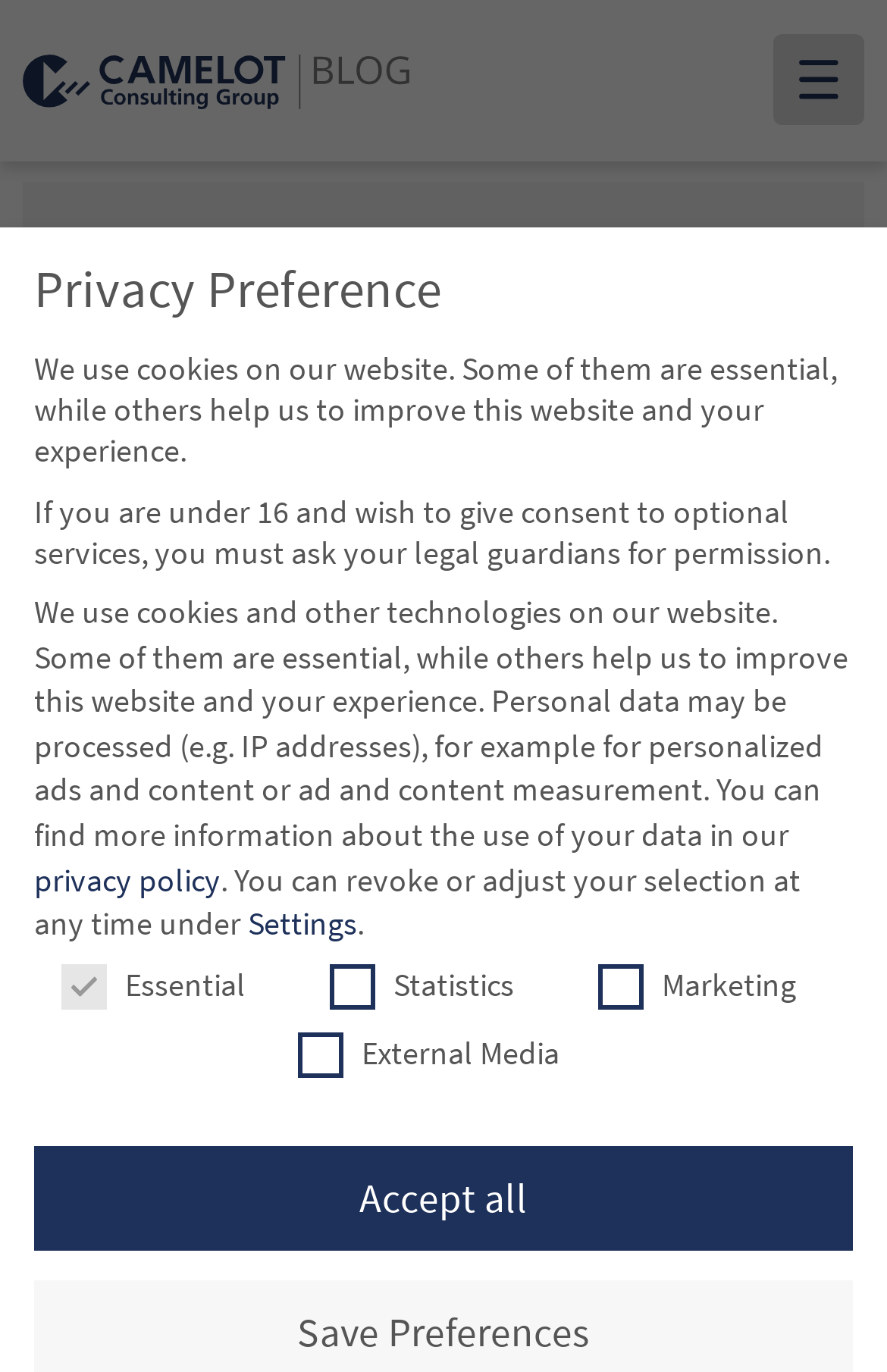Locate the bounding box of the UI element based on this description: "CAMELOT Management Consultants". Provide four float numbers between 0 and 1 as [left, top, right, bottom].

[0.434, 0.599, 0.897, 0.661]